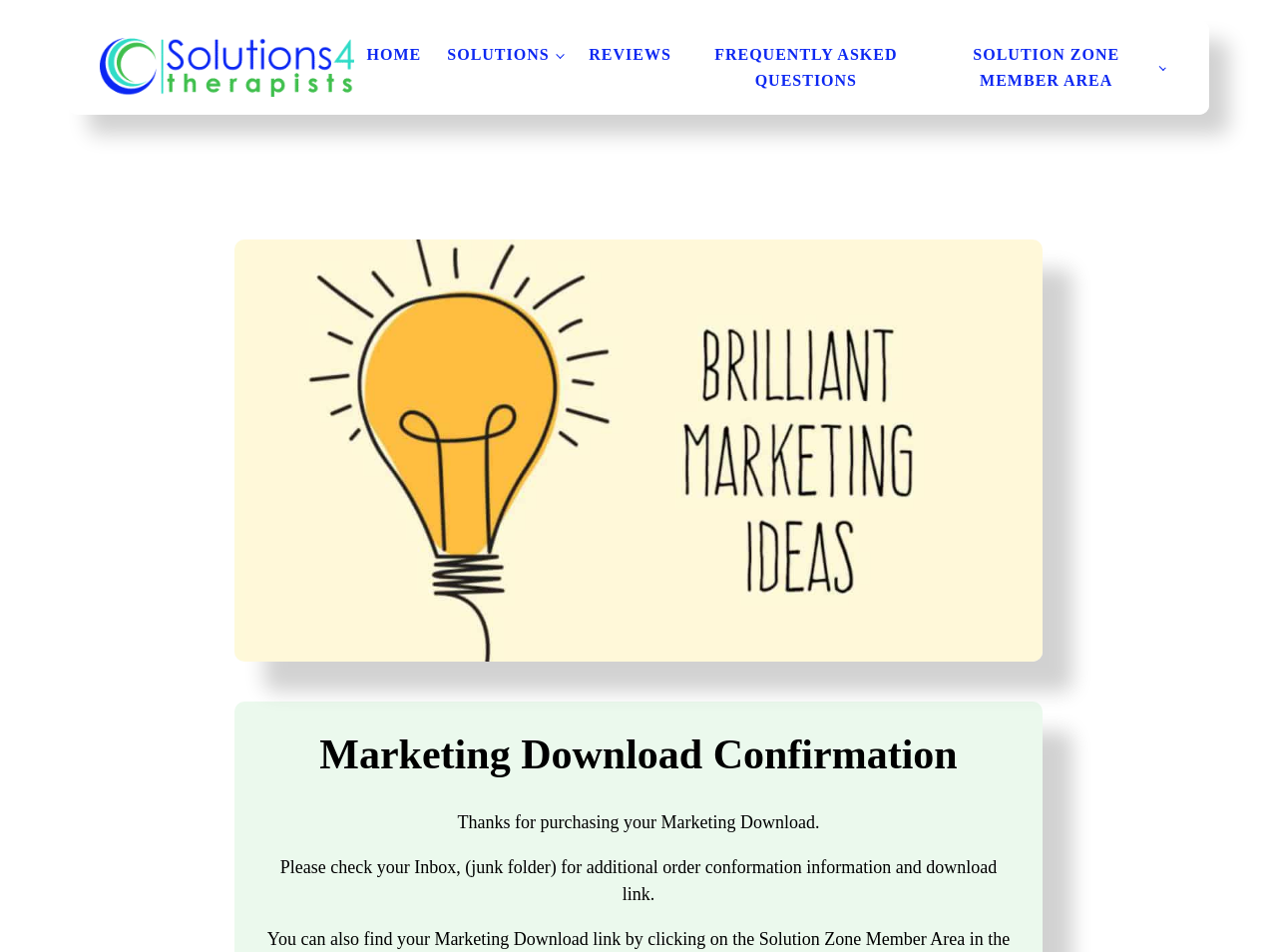Reply to the question with a single word or phrase:
How many navigation links are at the top?

5